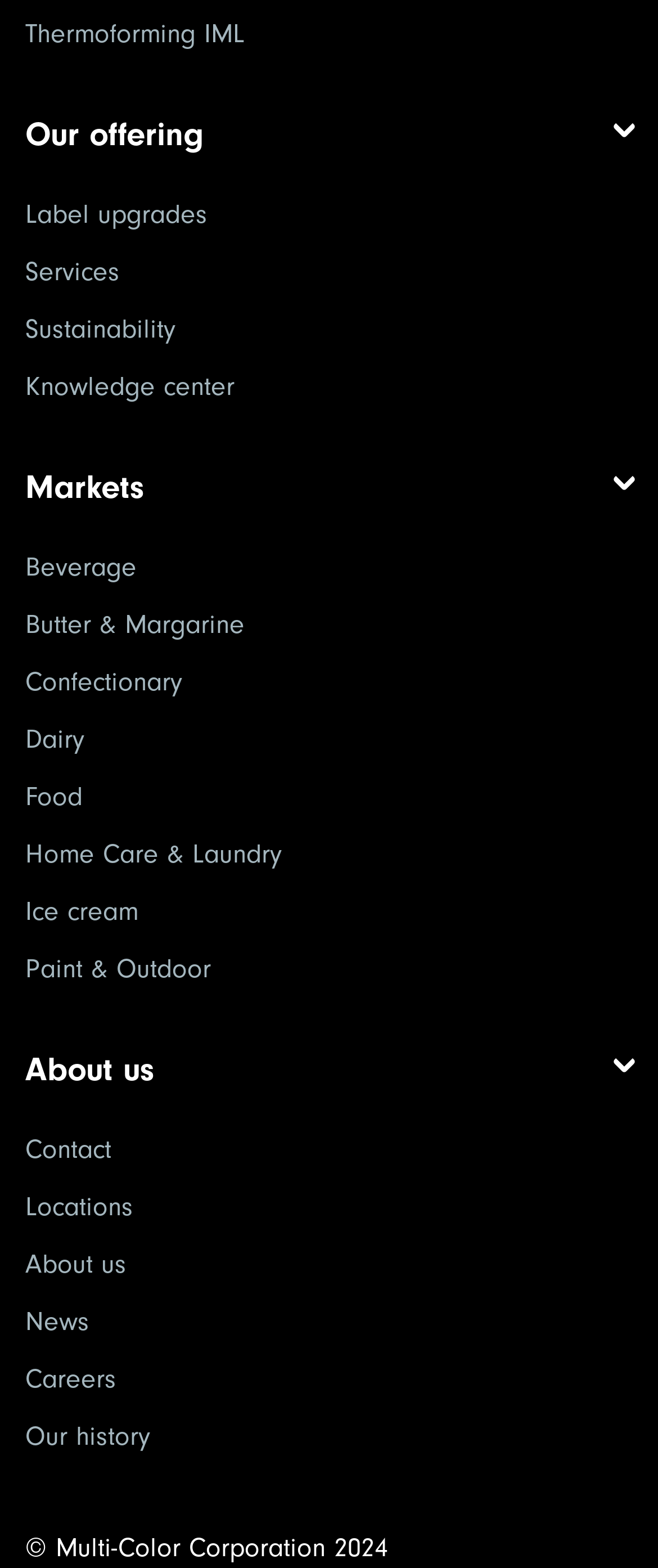What is the copyright information at the bottom of the webpage?
Refer to the image and provide a thorough answer to the question.

I found the StaticText element with ID 184 at the bottom of the webpage, which contains the copyright information '© Multi-Color Corporation 2024'.